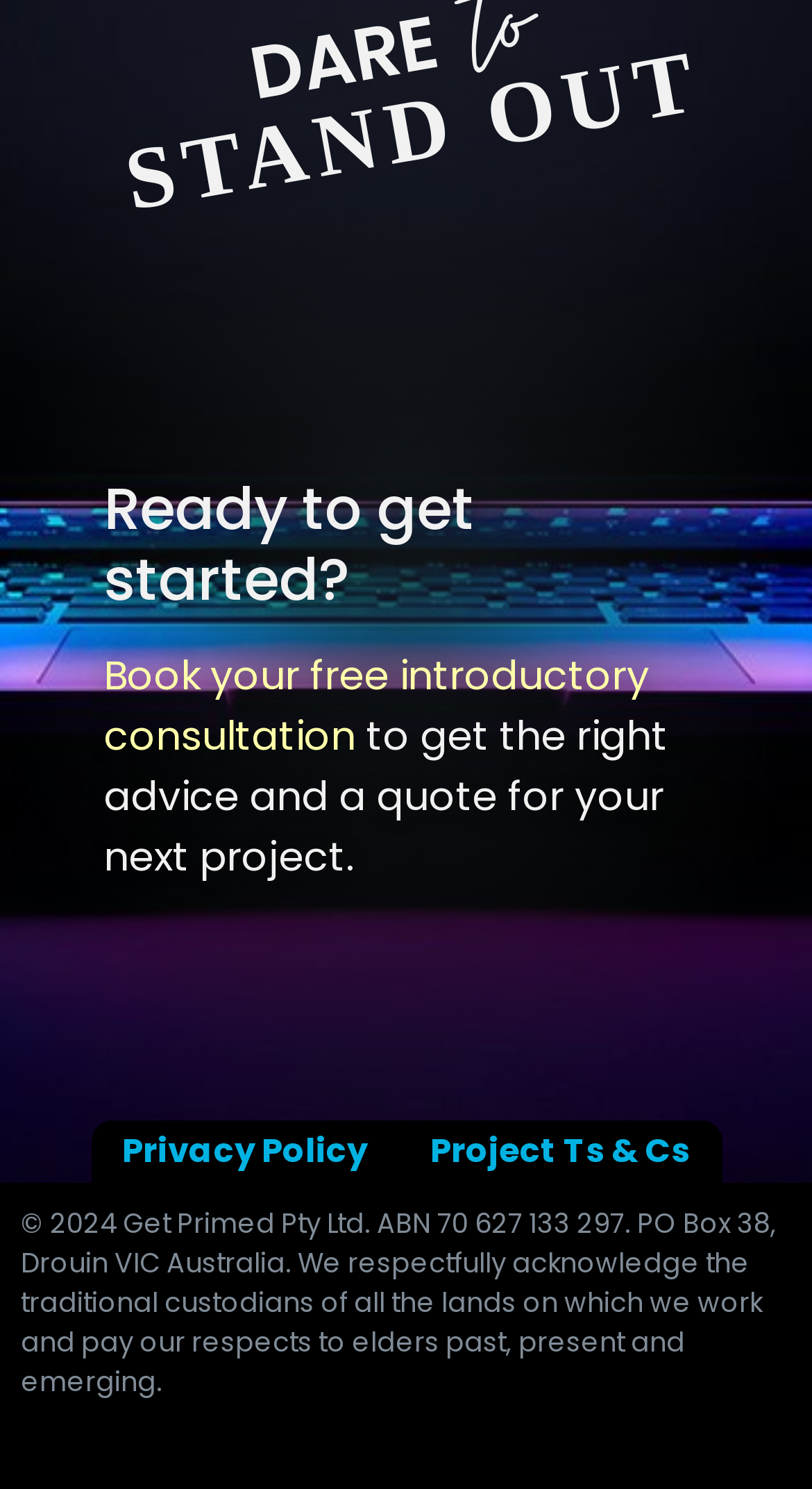What is the location of the company's PO Box?
Please describe in detail the information shown in the image to answer the question.

The location of the company's PO Box can be found in the footer section of the webpage, where the copyright information is displayed. The full text is '© 2024 Get Primed Pty Ltd. ABN 70 627 133 297. PO Box 38, Drouin VIC Australia. We respectfully acknowledge the traditional custodians of all the lands on which we work and pay our respects to elders past, present and emerging.' From this text, we can extract the location of the PO Box, which is Drouin VIC Australia.